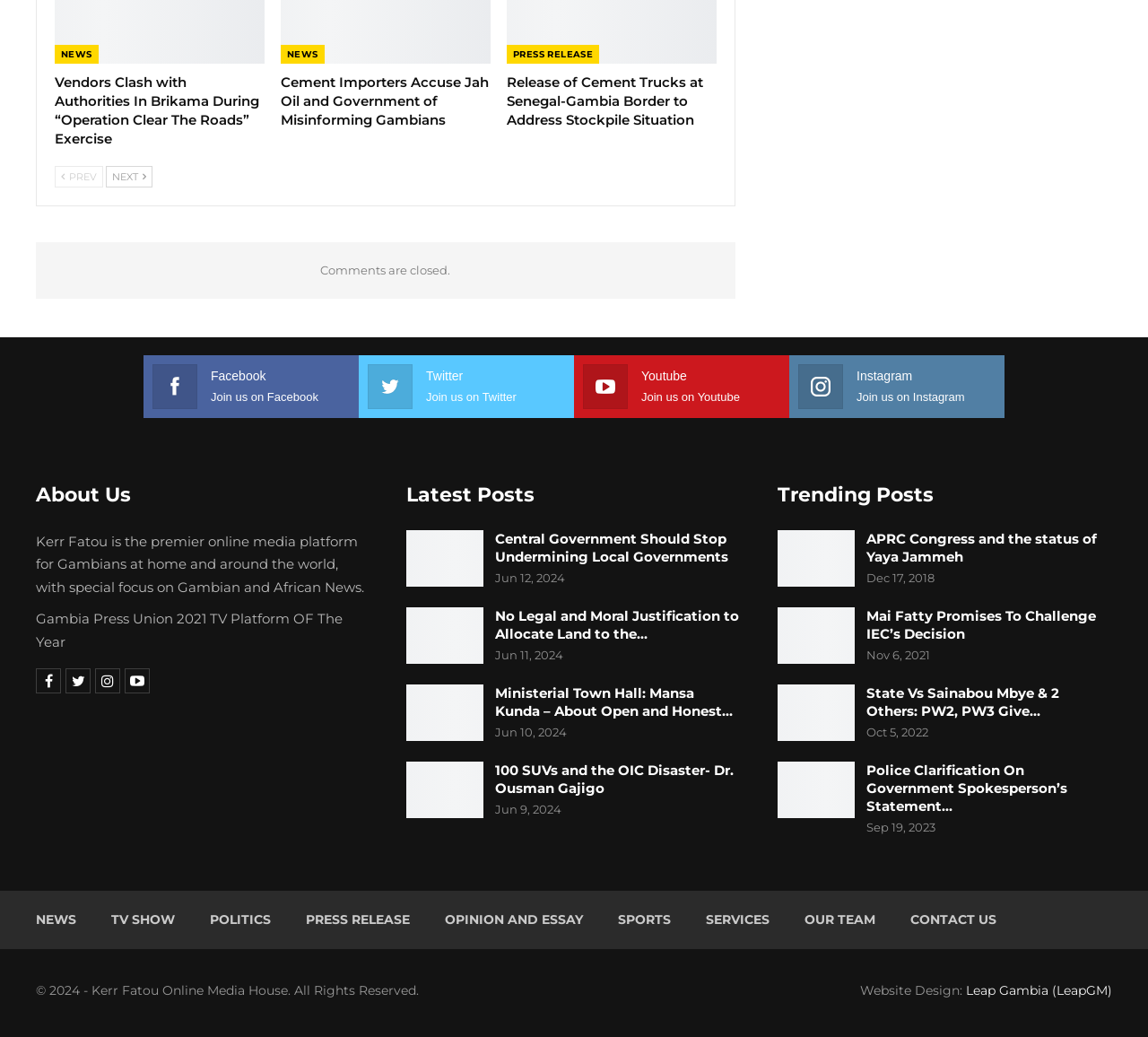How many social media platforms can you join from this website?
Based on the screenshot, provide your answer in one word or phrase.

5